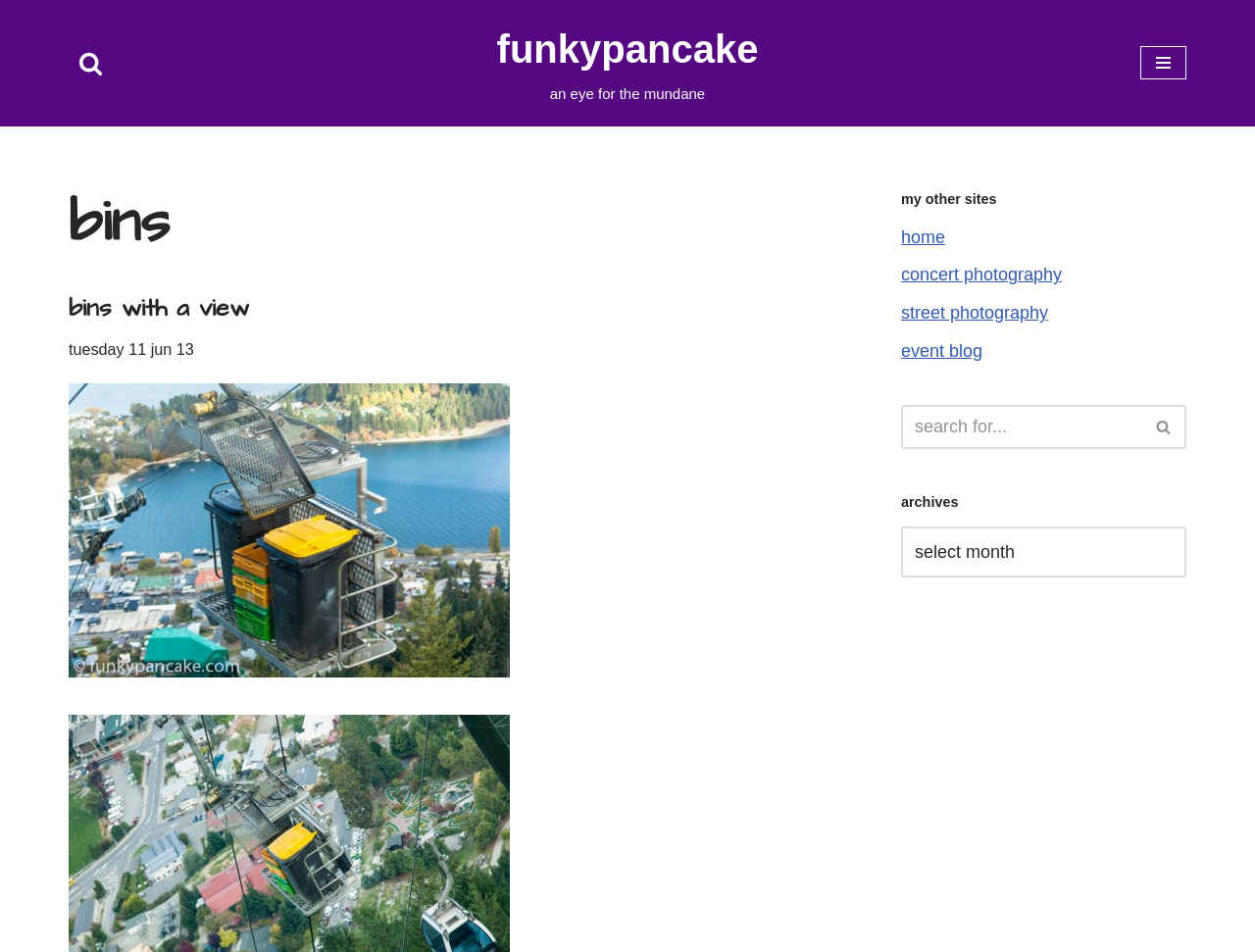Answer this question in one word or a short phrase: What is the date of the post 'bins with a view'?

tuesday 11 jun 13